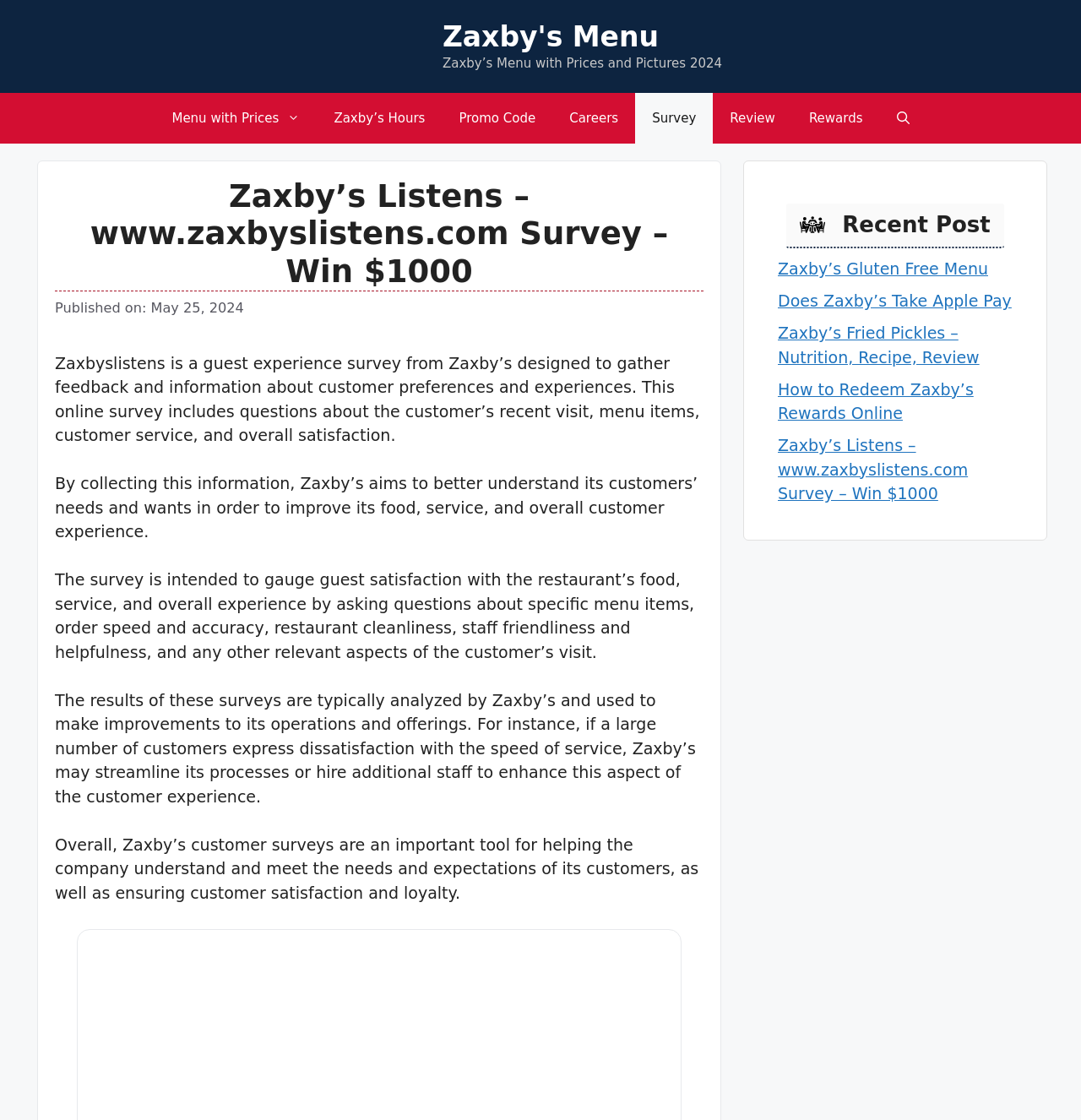Provide a single word or phrase to answer the given question: 
What is the goal of Zaxby's in collecting customer feedback?

To improve customer experience